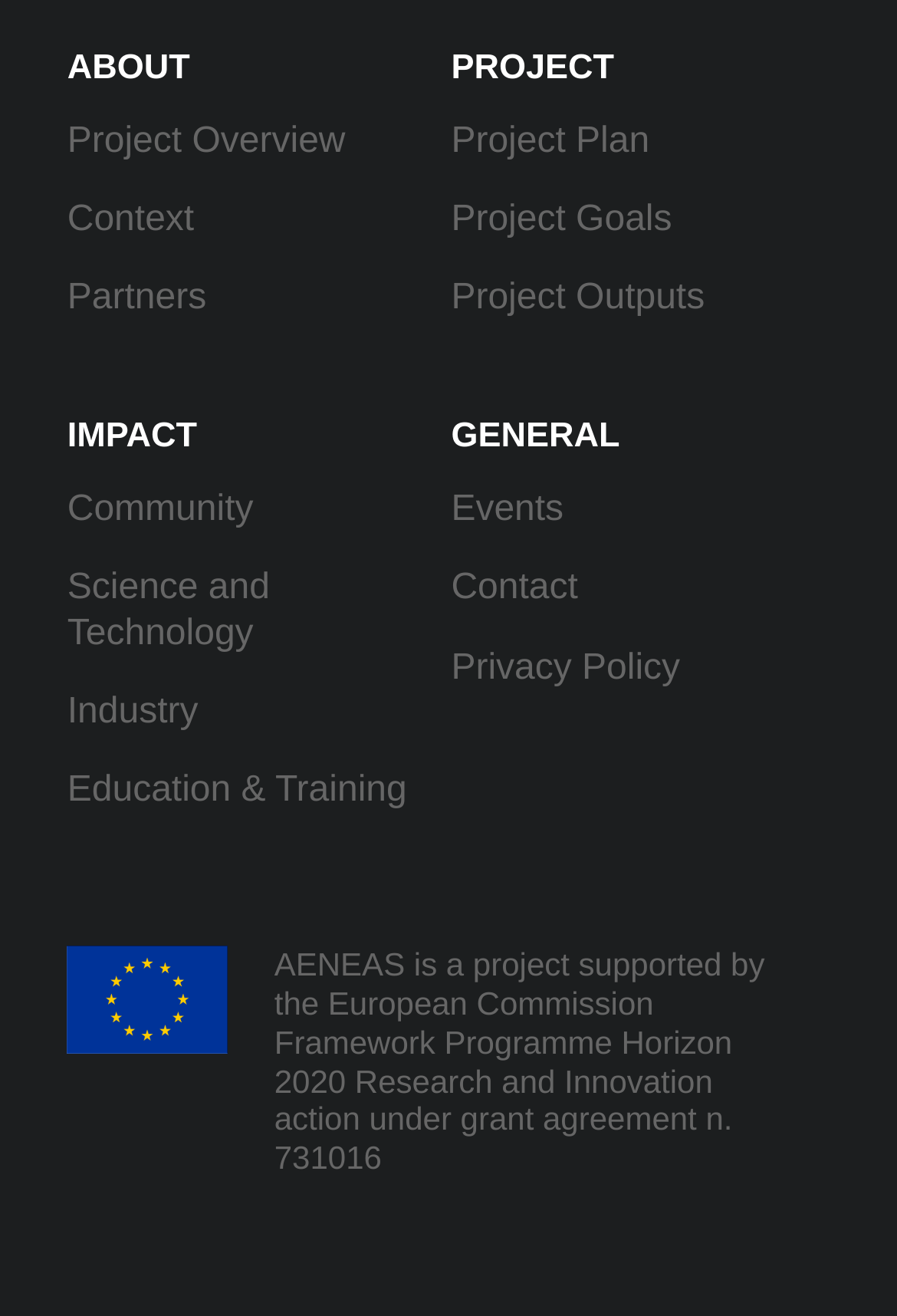What is the topic of the last link in the 'IMPACT' section?
Look at the image and respond with a one-word or short-phrase answer.

Education & Training